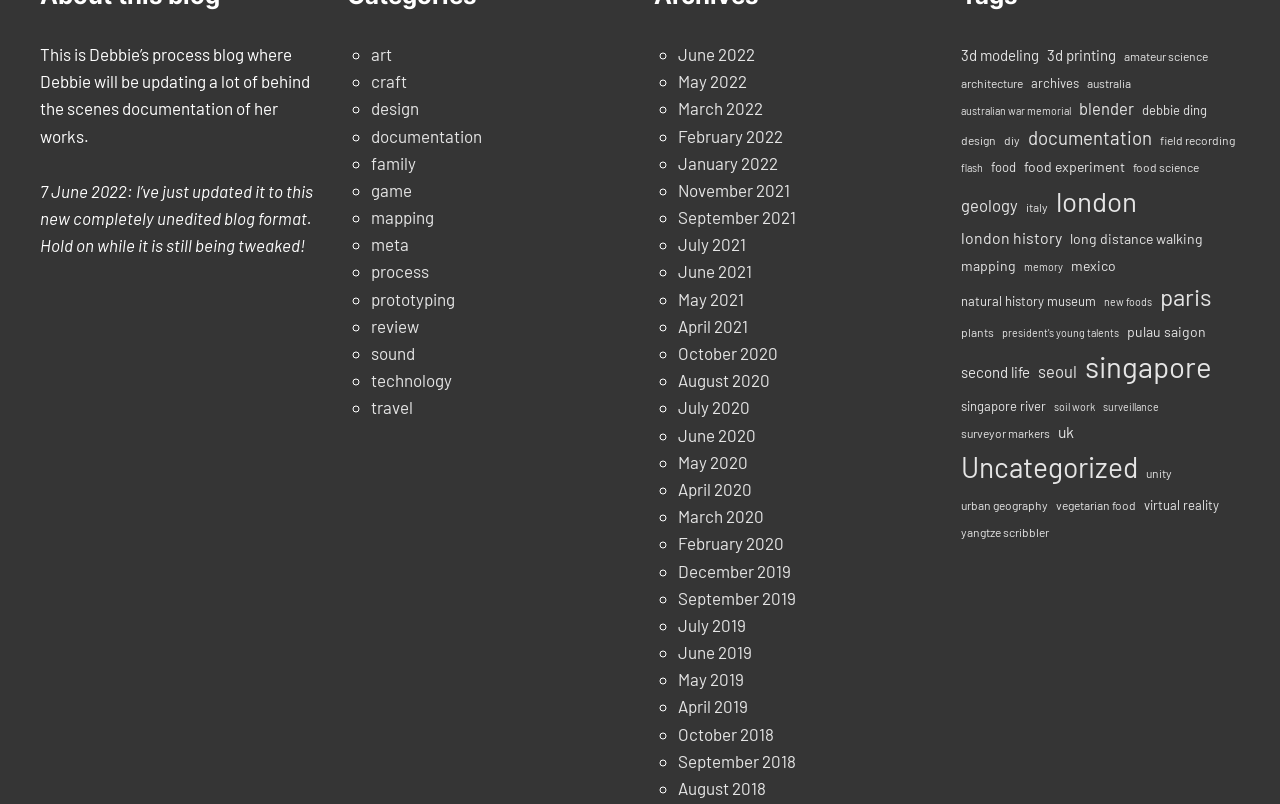Specify the bounding box coordinates for the region that must be clicked to perform the given instruction: "read about Debbie's process".

[0.29, 0.325, 0.335, 0.35]